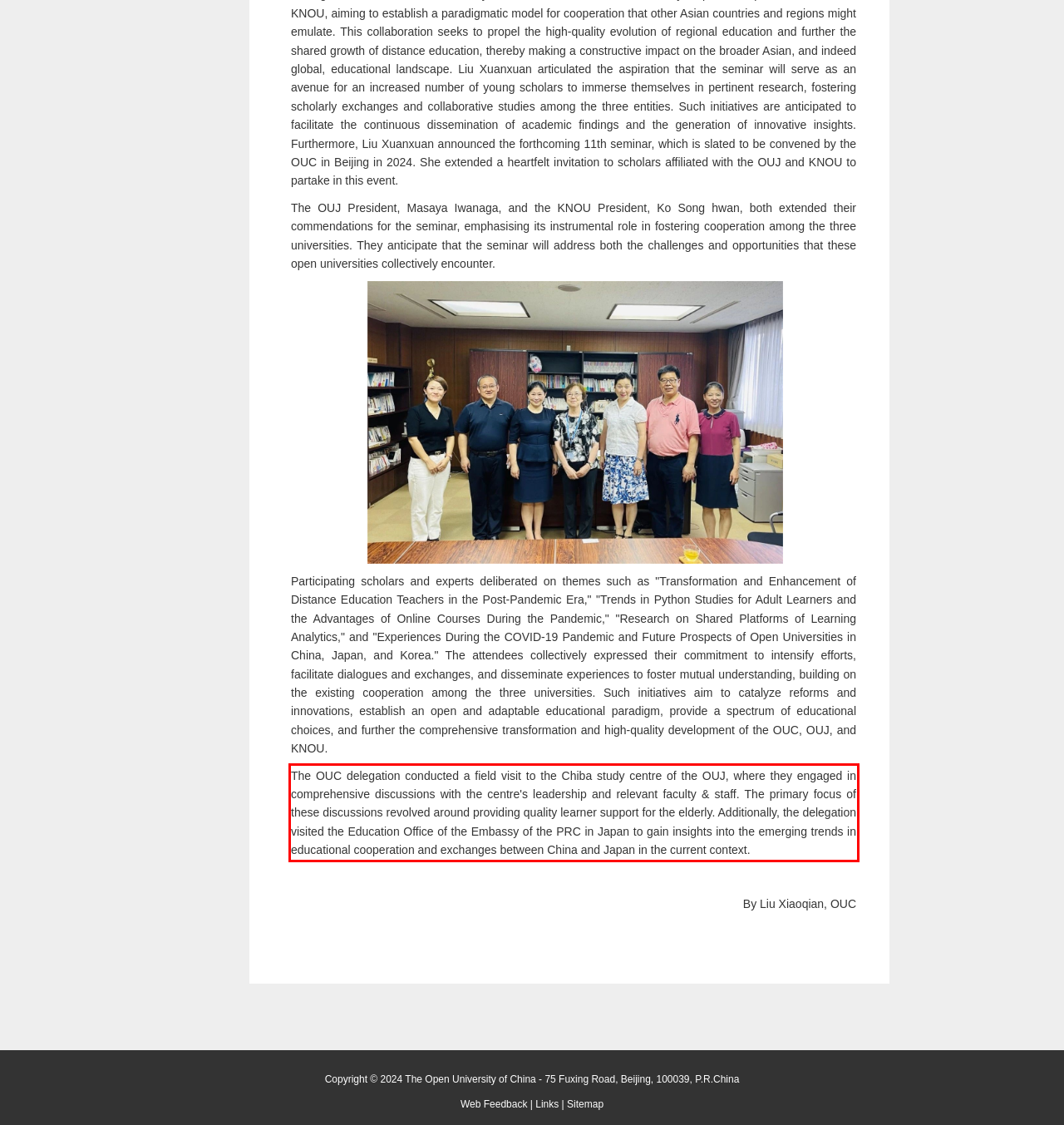Please examine the webpage screenshot containing a red bounding box and use OCR to recognize and output the text inside the red bounding box.

The OUC delegation conducted a field visit to the Chiba study centre of the OUJ, where they engaged in comprehensive discussions with the centre's leadership and relevant faculty & staff. The primary focus of these discussions revolved around providing quality learner support for the elderly. Additionally, the delegation visited the Education Office of the Embassy of the PRC in Japan to gain insights into the emerging trends in educational cooperation and exchanges between China and Japan in the current context.